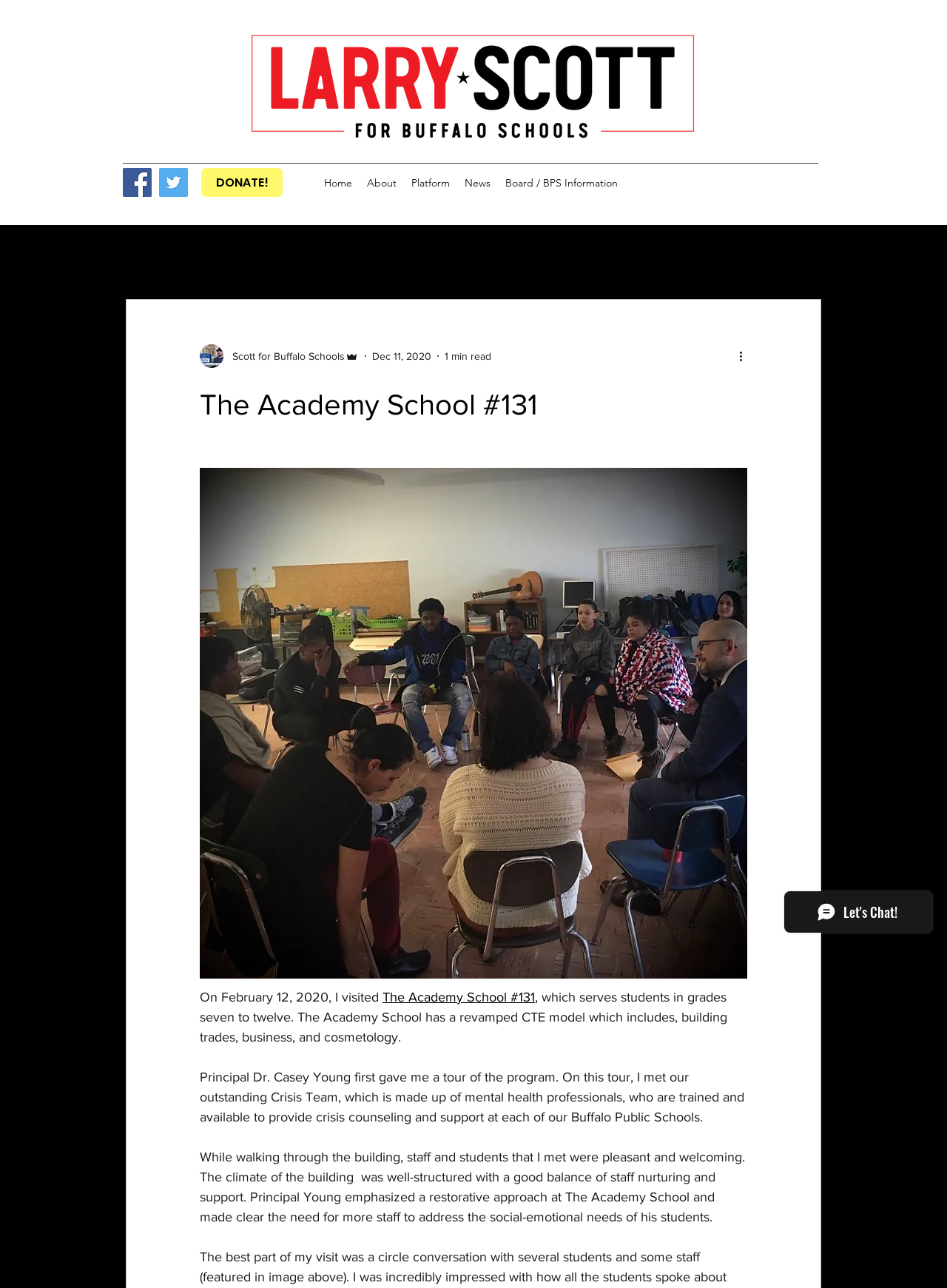Locate the bounding box coordinates of the element that should be clicked to execute the following instruction: "Log in or sign up".

[0.752, 0.187, 0.867, 0.208]